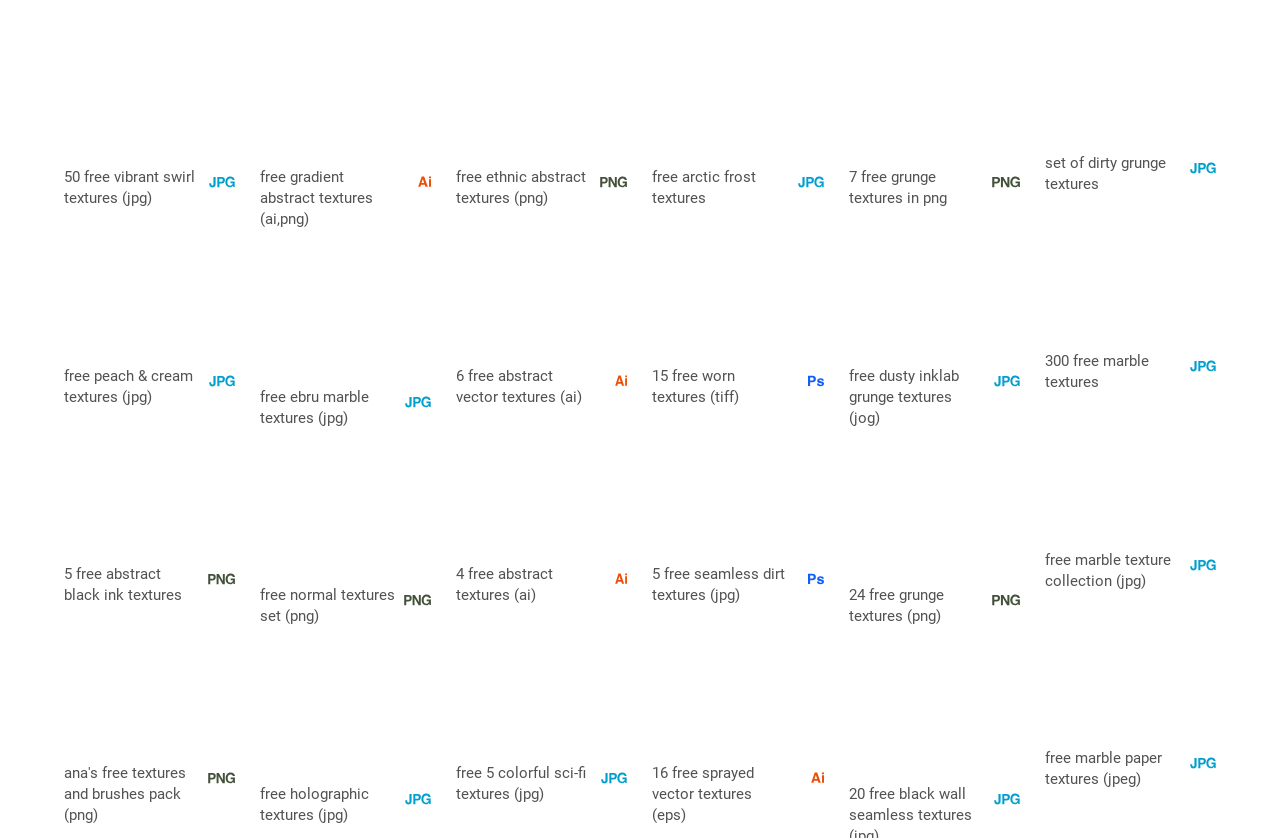Determine the bounding box coordinates for the region that must be clicked to execute the following instruction: "Download 50 free vibrant swirl textures".

[0.05, 0.196, 0.157, 0.252]